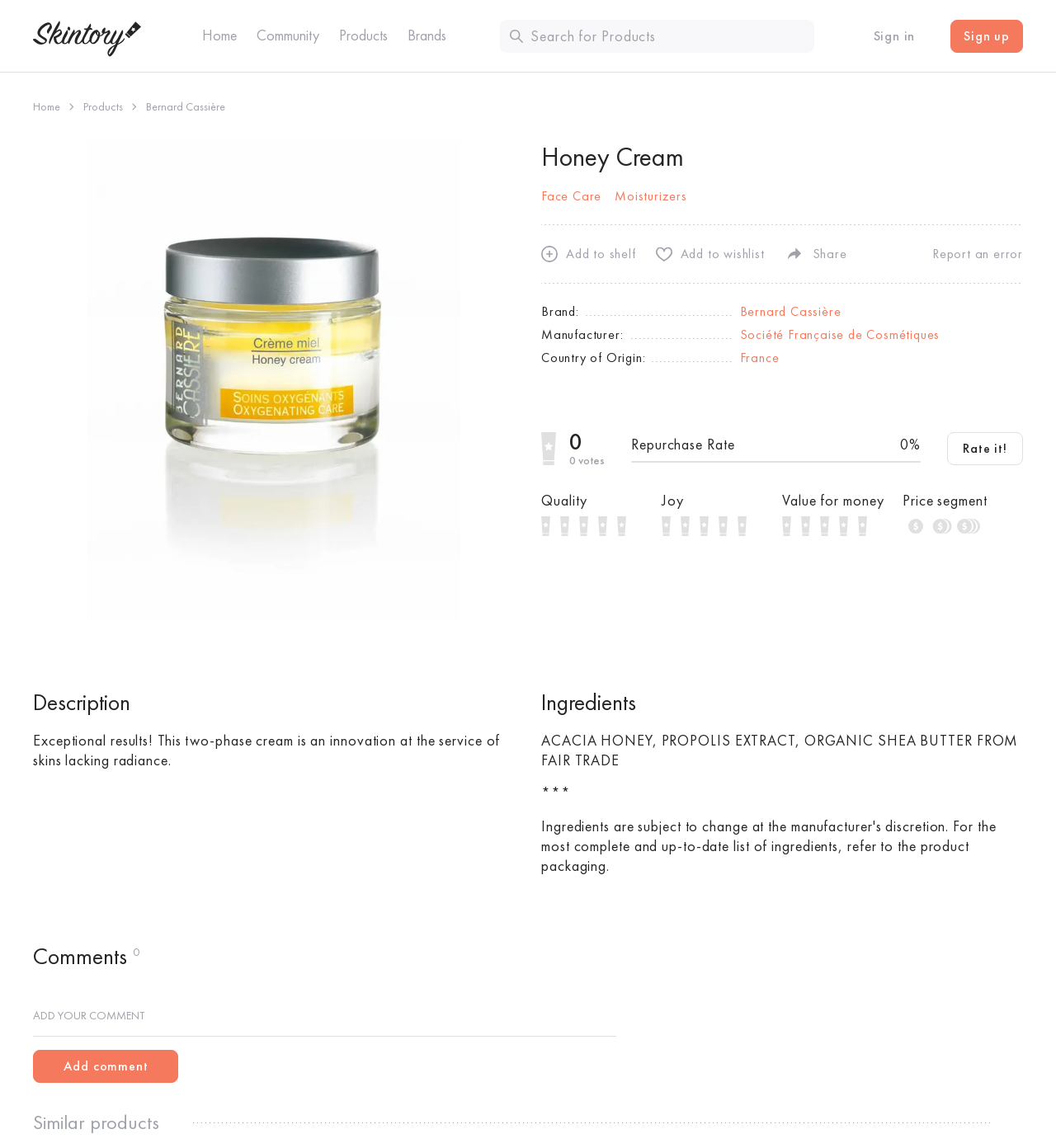Find the bounding box coordinates of the area to click in order to follow the instruction: "Rate the product".

[0.897, 0.376, 0.969, 0.405]